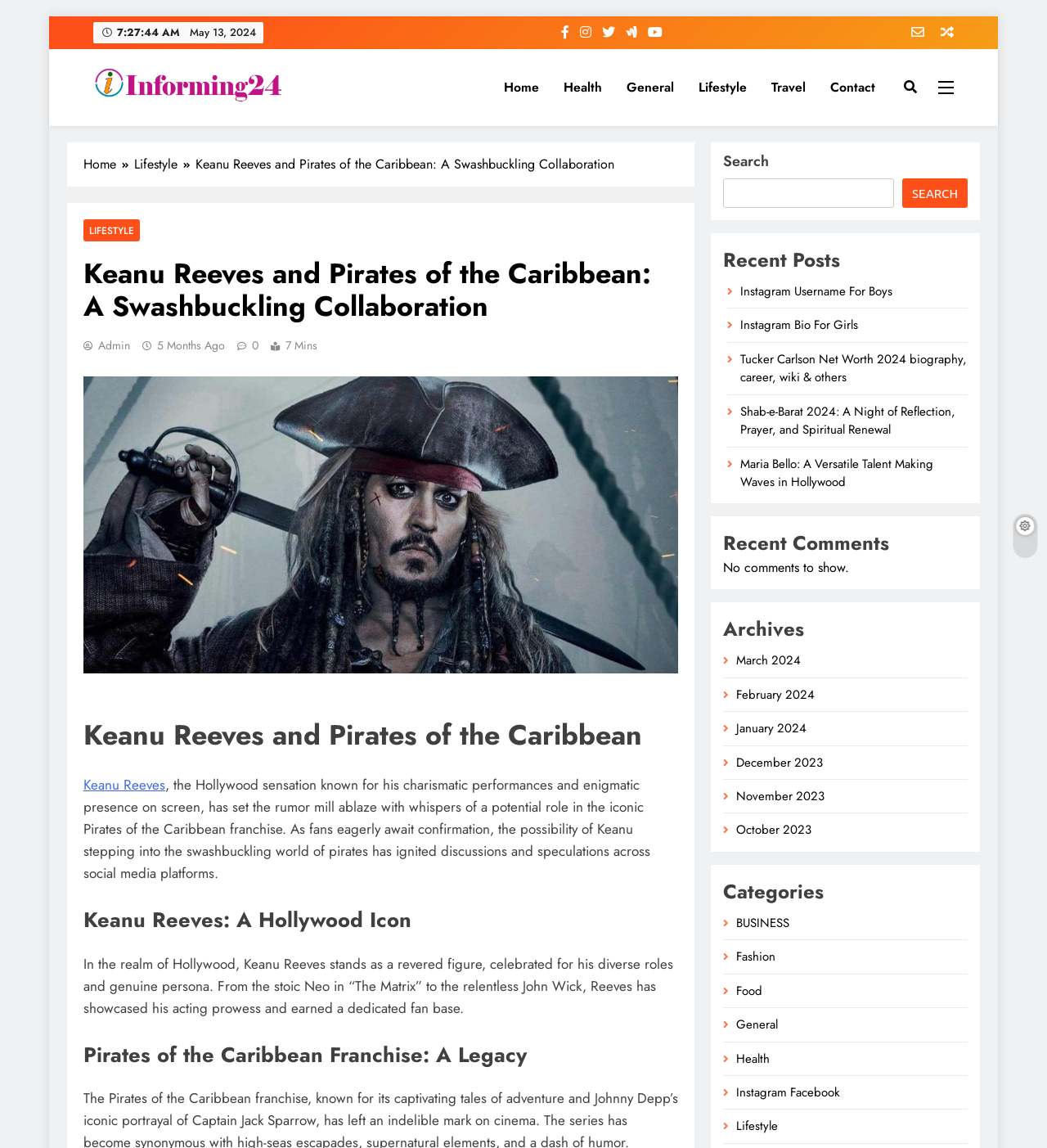Point out the bounding box coordinates of the section to click in order to follow this instruction: "Read about Keanu Reeves and Pirates of the Caribbean".

[0.08, 0.225, 0.648, 0.282]